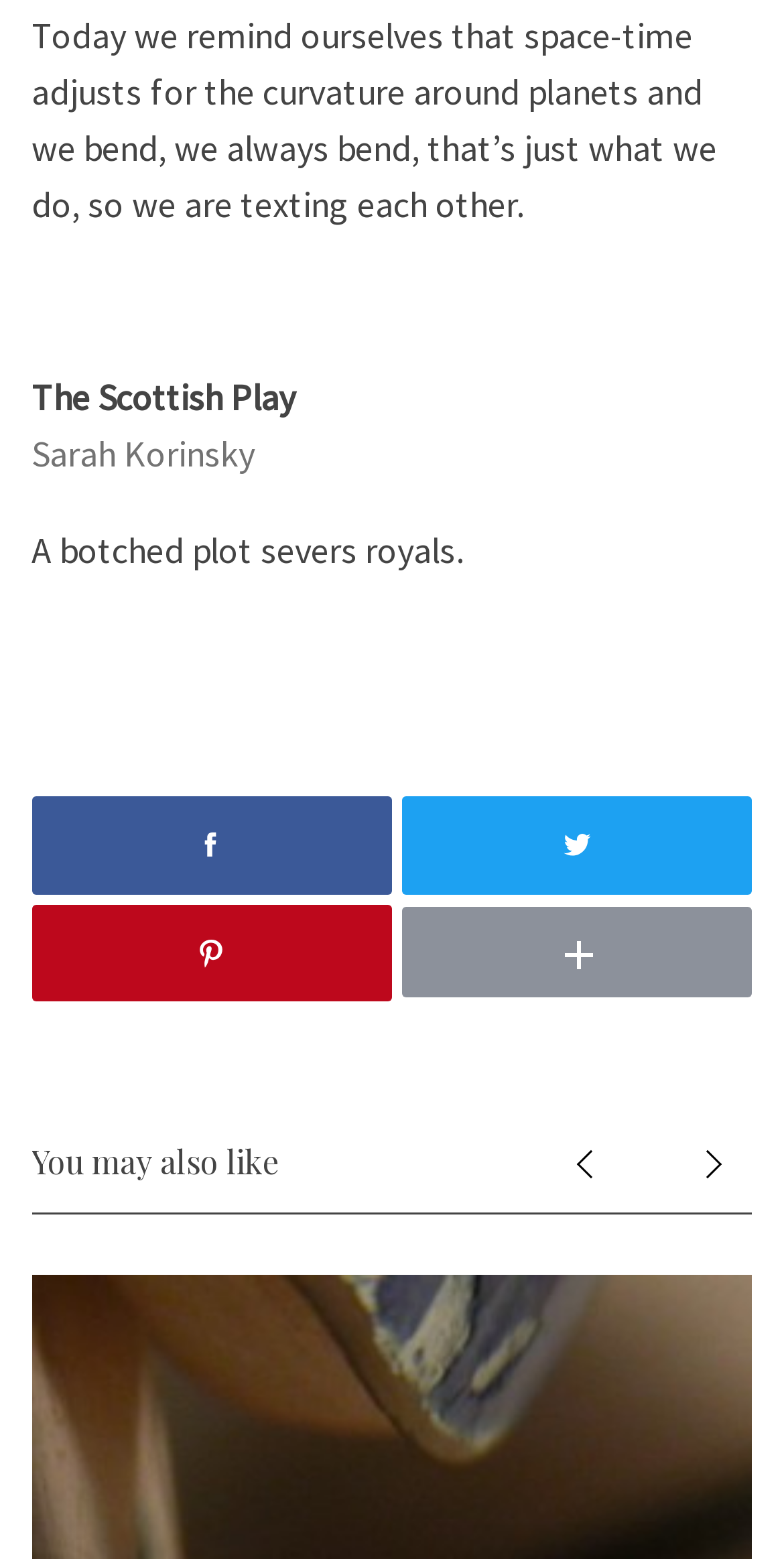Please find the bounding box for the UI component described as follows: "Facebook".

[0.04, 0.511, 0.5, 0.573]